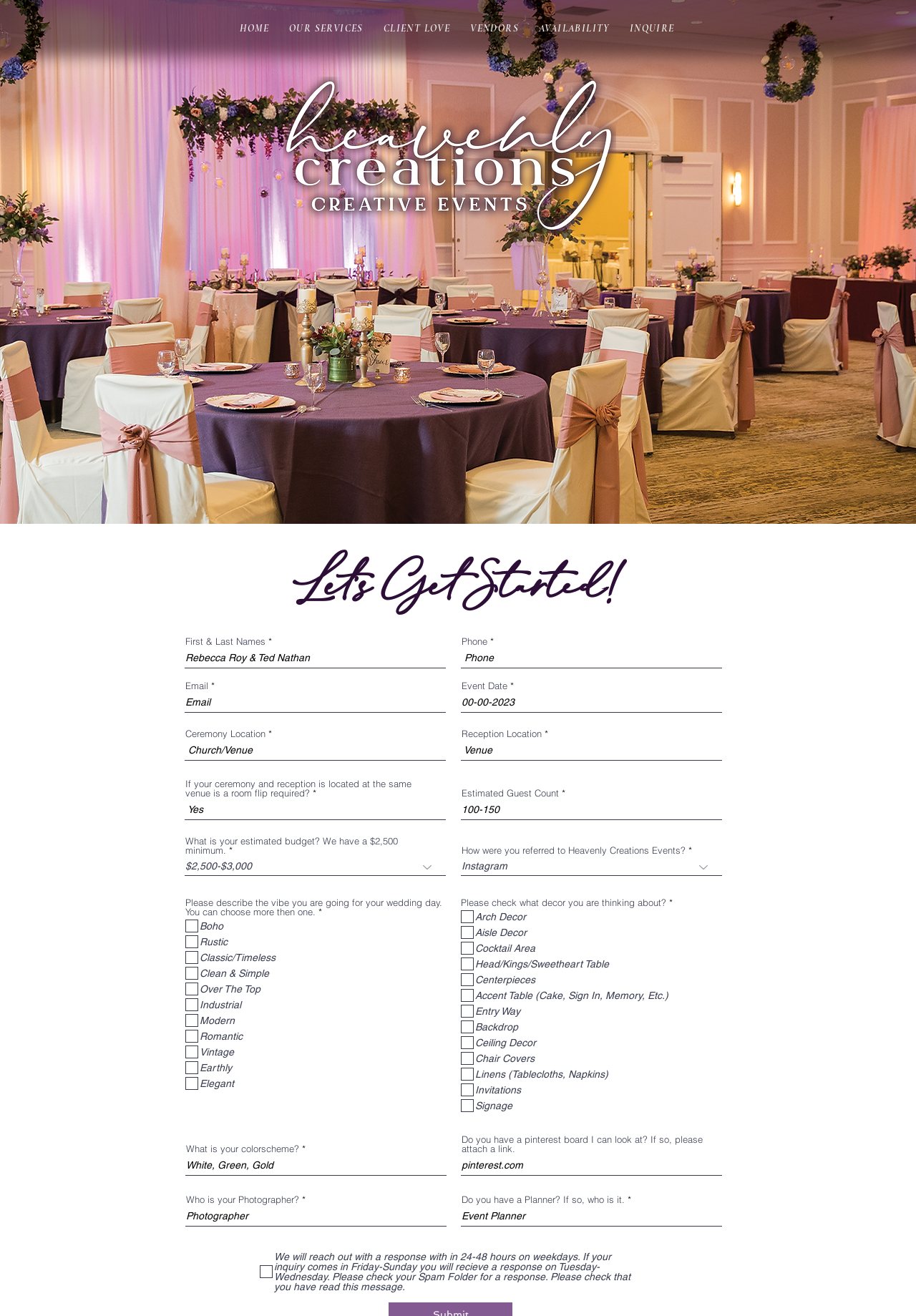Locate the bounding box coordinates of the clickable area to execute the instruction: "Read news about Relics from warship Zhiyuan". Provide the coordinates as four float numbers between 0 and 1, represented as [left, top, right, bottom].

None